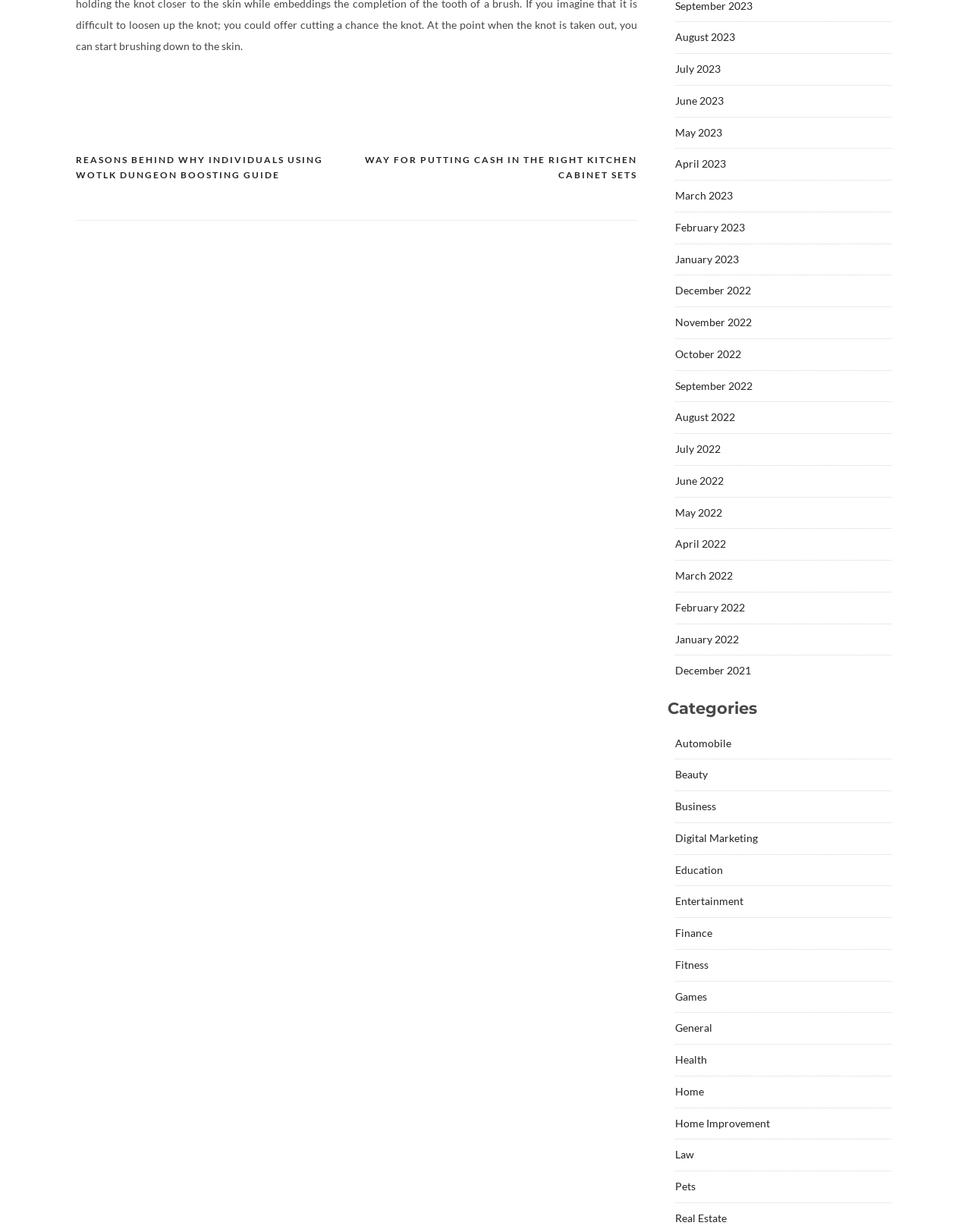Could you determine the bounding box coordinates of the clickable element to complete the instruction: "Select the 'August 2023' link"? Provide the coordinates as four float numbers between 0 and 1, i.e., [left, top, right, bottom].

[0.695, 0.025, 0.757, 0.035]